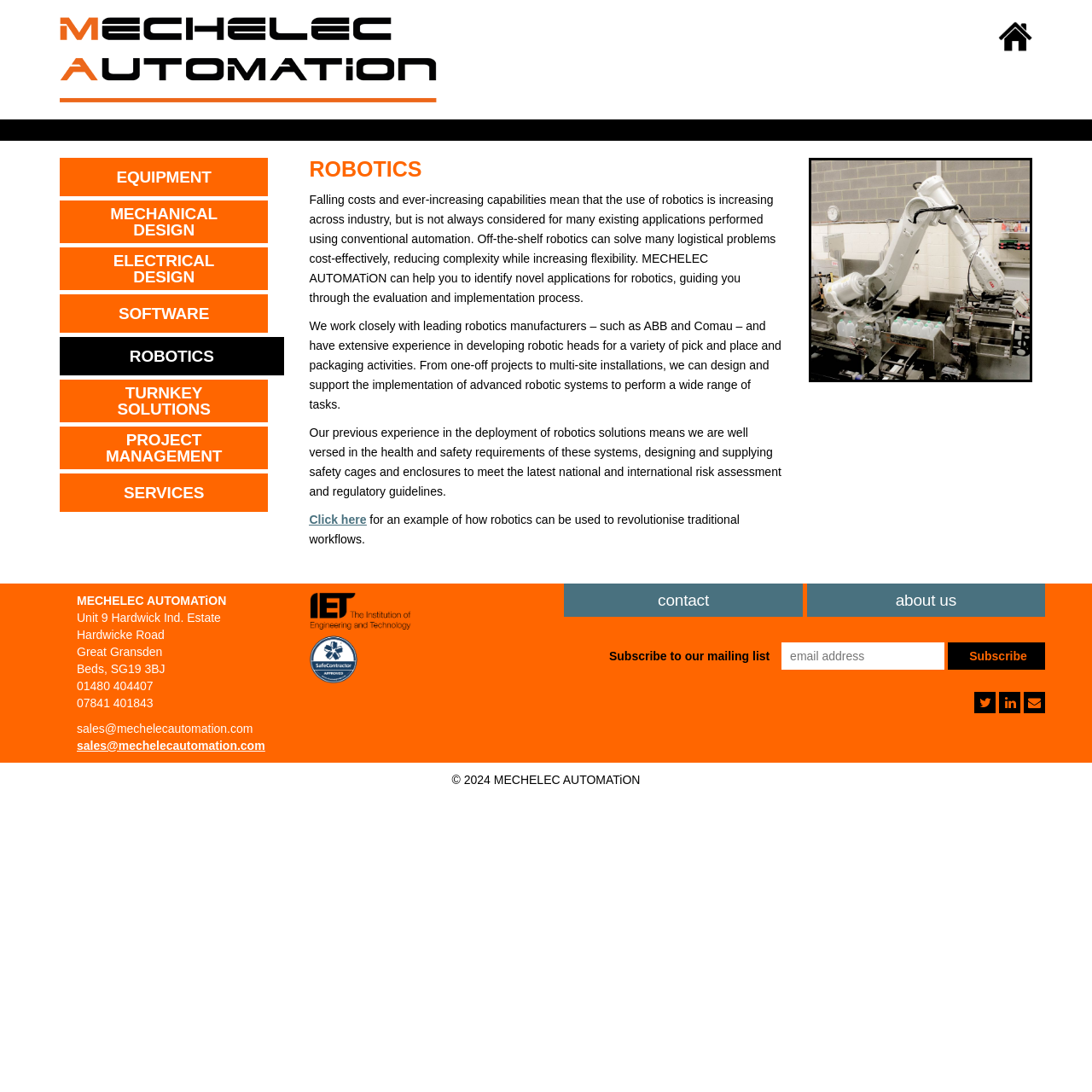What services does the company provide?
Please provide a full and detailed response to the question.

I found the services provided by the company by looking at the navigation menu on the left side of the webpage, which lists out various services such as 'EQUIPMENT', 'MECHANICAL DESIGN', 'ELECTRICAL DESIGN', 'SOFTWARE', 'ROBOTICS', 'TURNKEY SOLUTIONS', and 'PROJECT MANAGEMENT'.